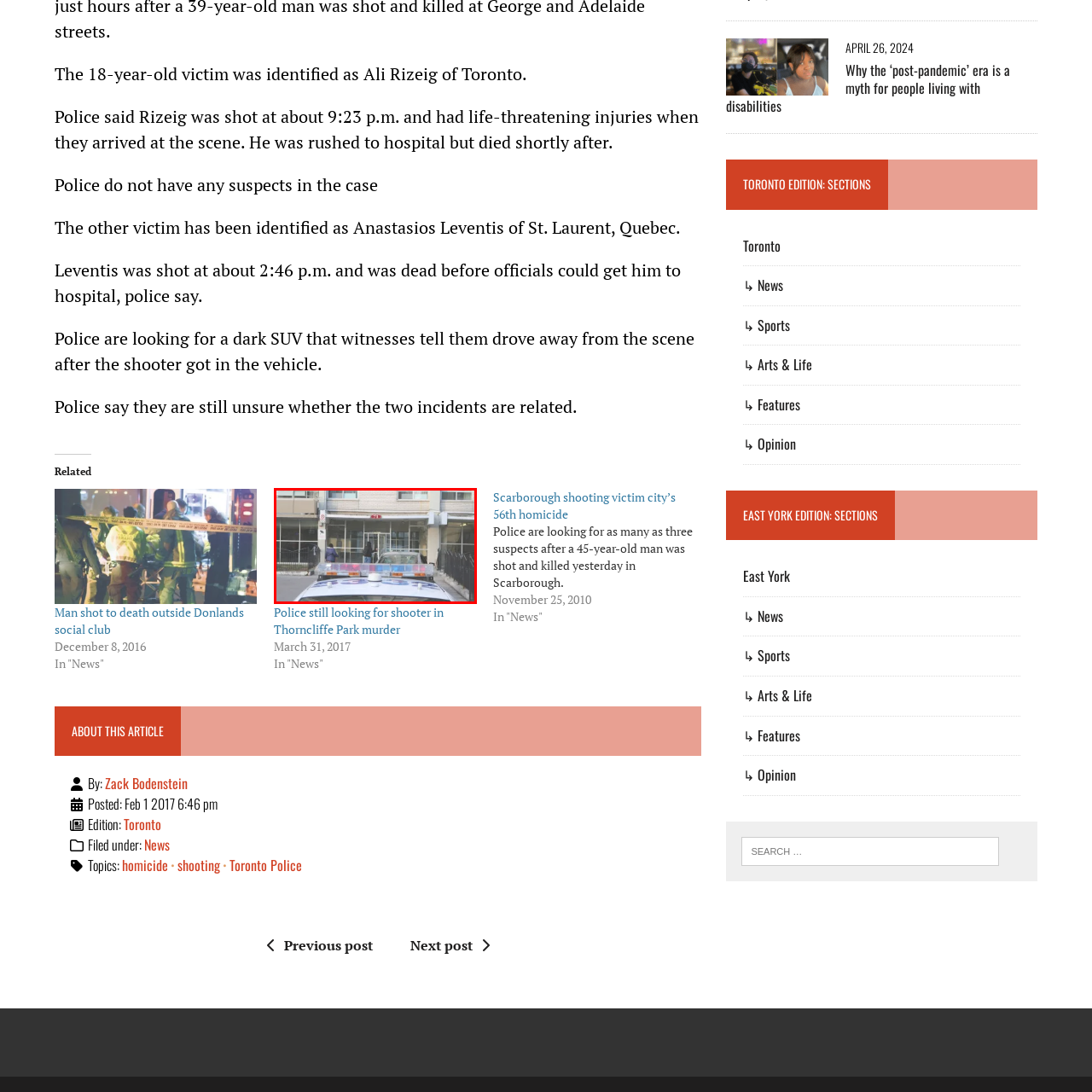Provide a comprehensive description of the image highlighted by the red bounding box.

In a scene depicting ongoing police investigation activities, the foreground features the hood of a police car, adorned with flashing lights, indicating a heightened state of alert. In the background, two individuals are seen approaching the entrance of a residential building, suggesting they may be witnesses or persons of interest related to a recent incident. The building, characterized by its modern design, has large glass windows that reflect the surroundings, creating a sense of transparency amidst the tension. This image is set against the backdrop of a criminal investigation, as highlighted by the context of related news regarding a shooting incident in Thorncliffe Park, where police are actively seeking leads on the shooter involved in the murder of 25-year-old Shoaib Asakzai.